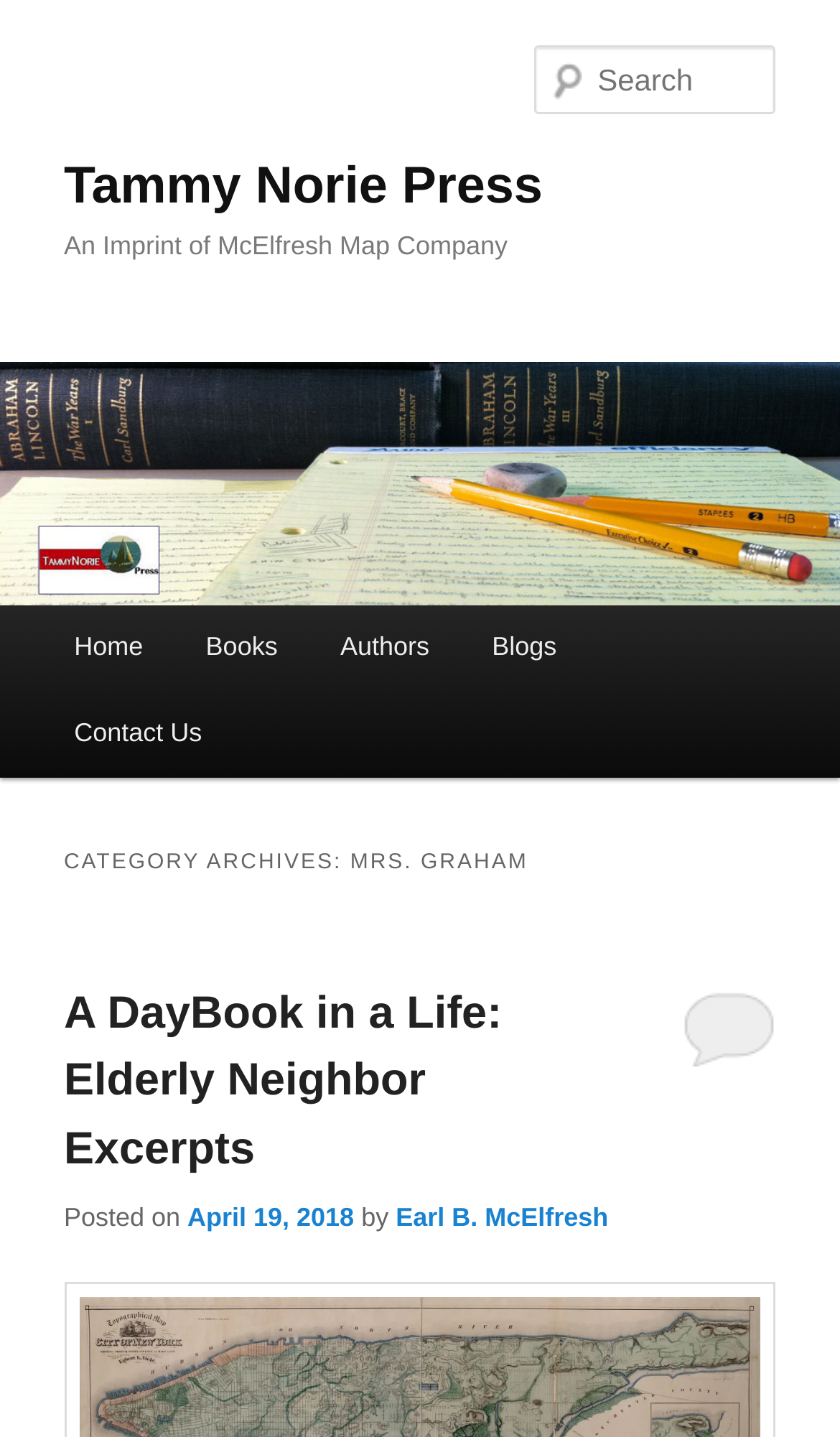Give a one-word or one-phrase response to the question:
Who is the author of the first article?

Earl B. McElfresh